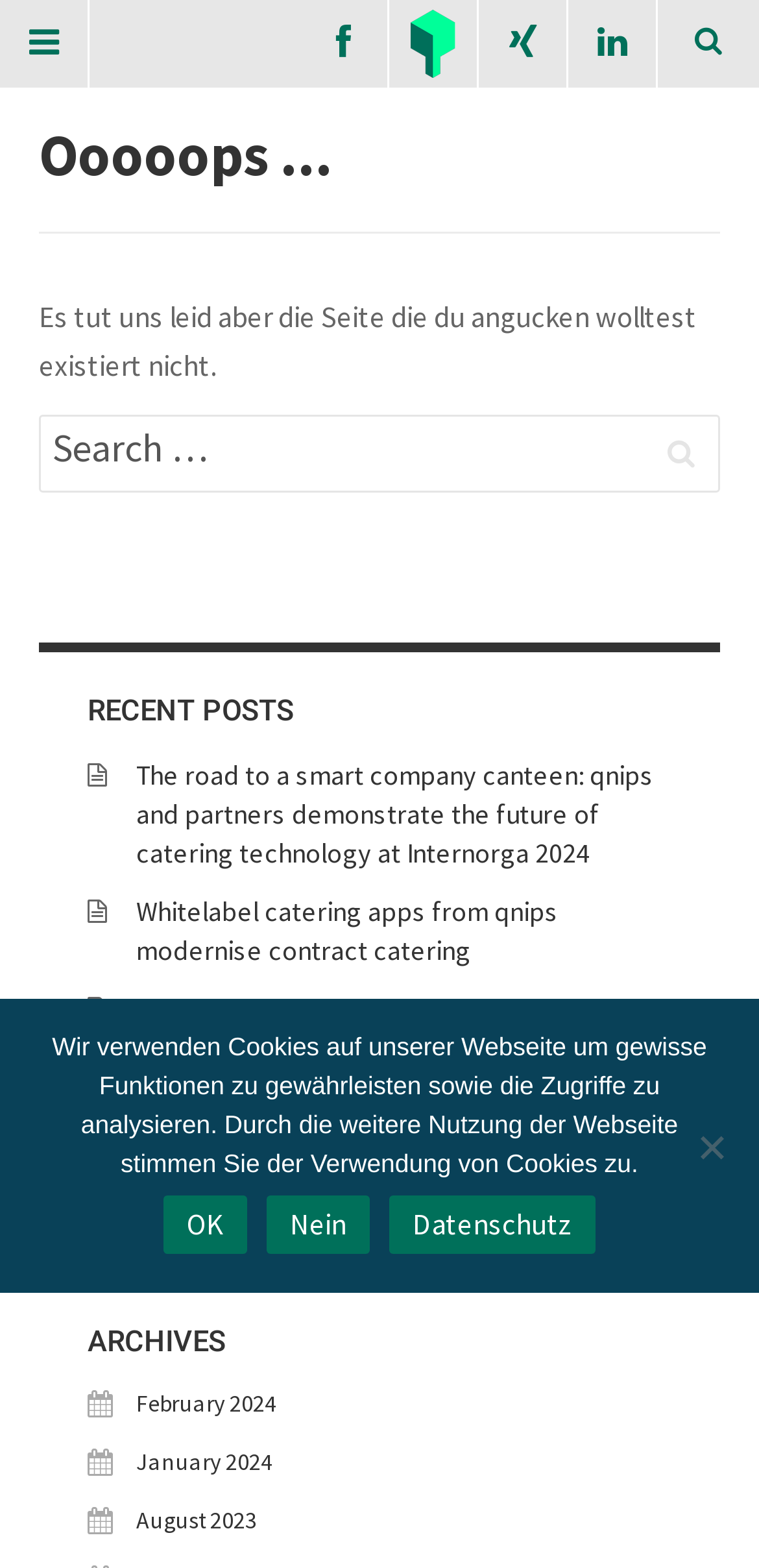Bounding box coordinates are specified in the format (top-left x, top-left y, bottom-right x, bottom-right y). All values are floating point numbers bounded between 0 and 1. Please provide the bounding box coordinate of the region this sentence describes: Nein

[0.351, 0.762, 0.487, 0.8]